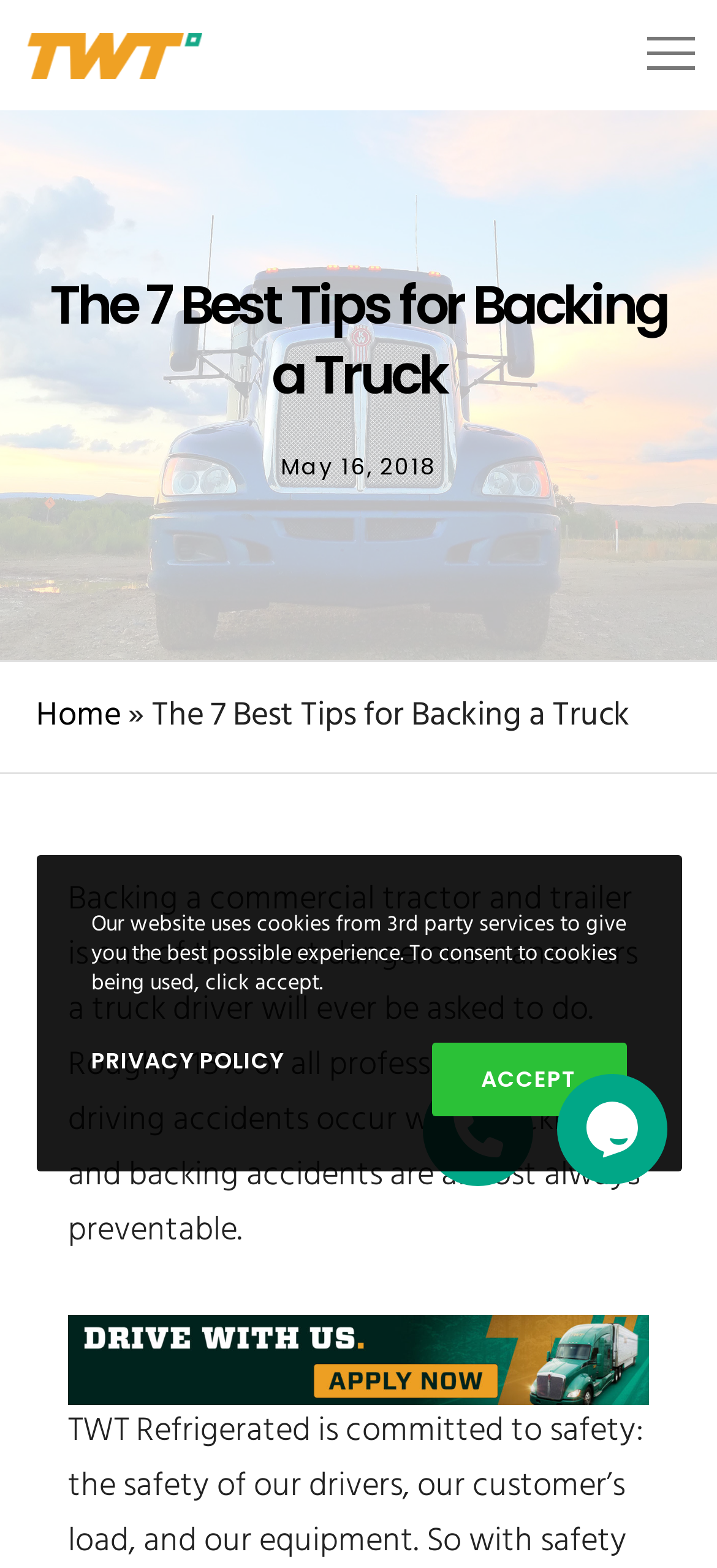Identify the bounding box of the HTML element described as: "Home".

[0.05, 0.44, 0.168, 0.474]